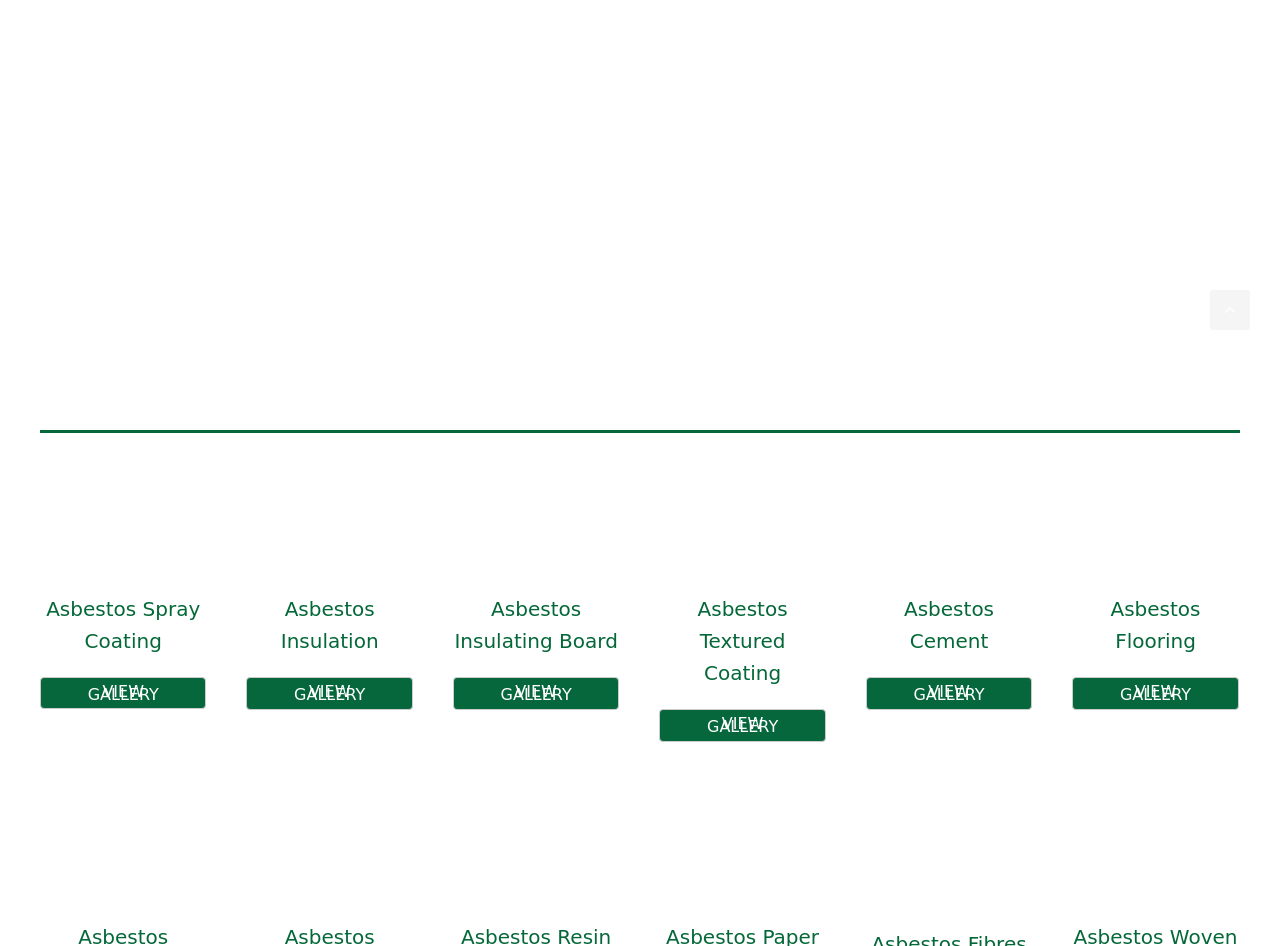Identify the bounding box coordinates of the clickable region necessary to fulfill the following instruction: "Call Gillette Office". The bounding box coordinates should be four float numbers between 0 and 1, i.e., [left, top, right, bottom].

None